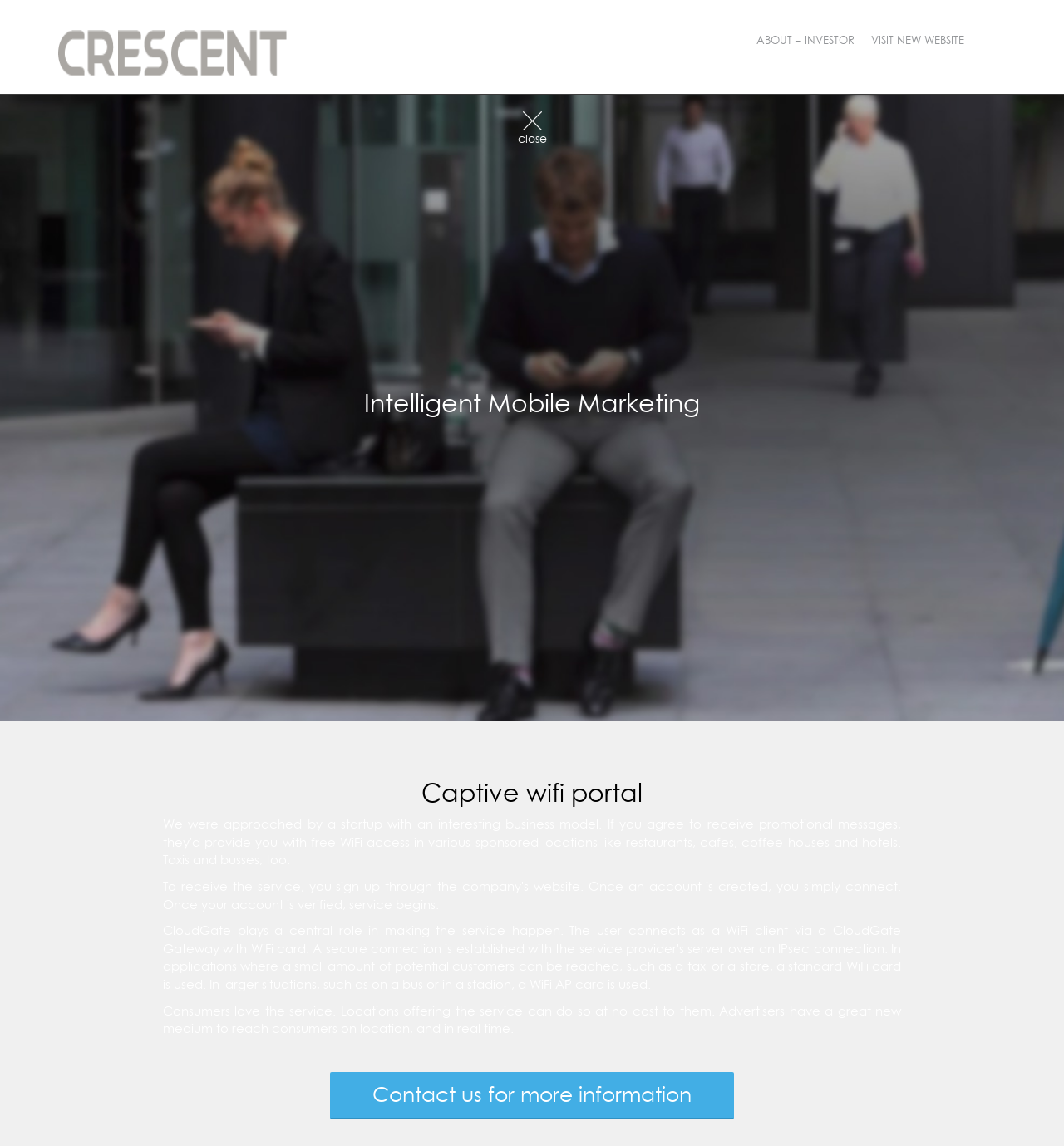Answer this question in one word or a short phrase: Is there a new website to visit?

Yes